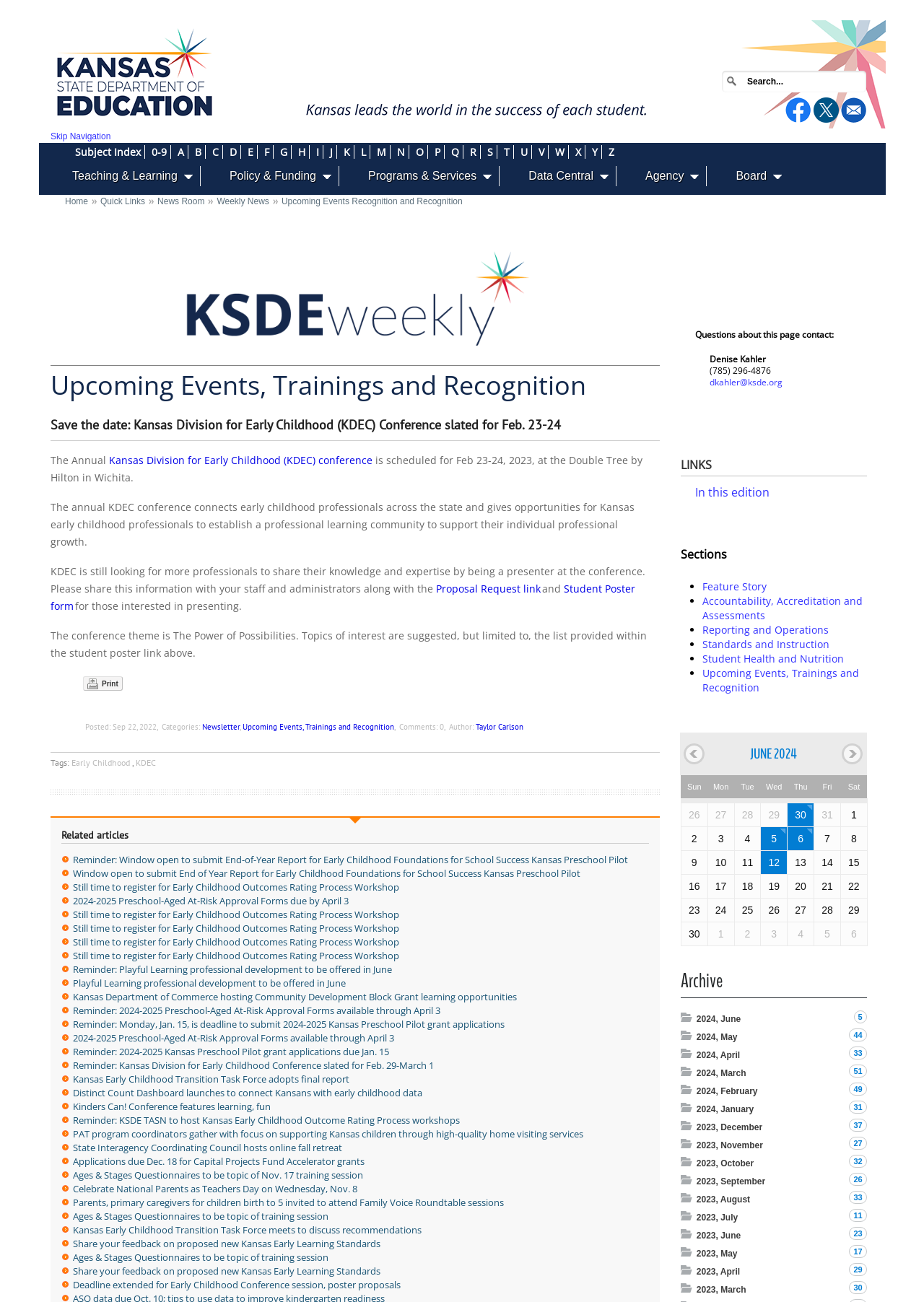Use a single word or phrase to answer the question: How many comments are there on this post?

0